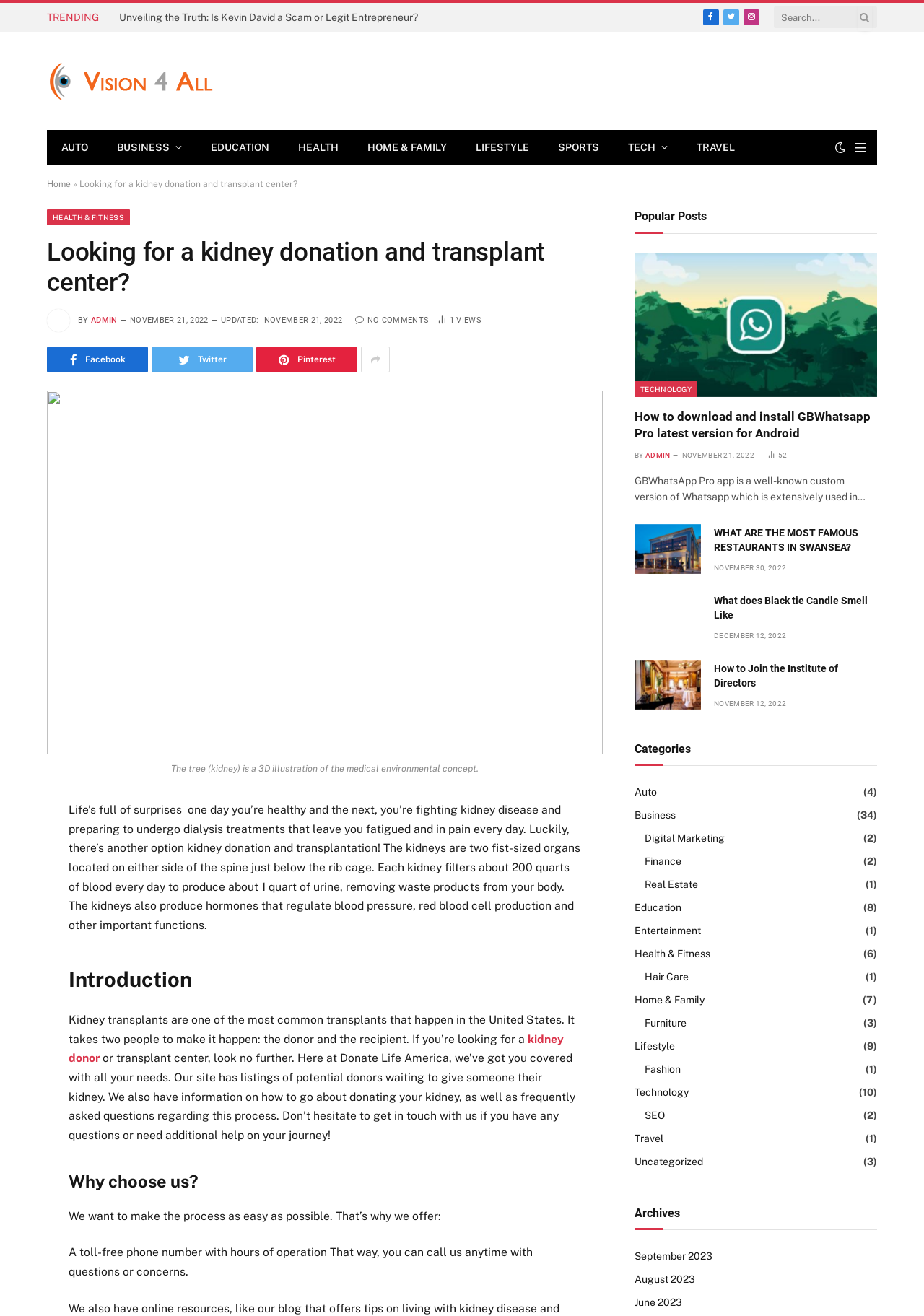Please specify the bounding box coordinates in the format (top-left x, top-left y, bottom-right x, bottom-right y), with all values as floating point numbers between 0 and 1. Identify the bounding box of the UI element described by: Education

[0.212, 0.099, 0.307, 0.125]